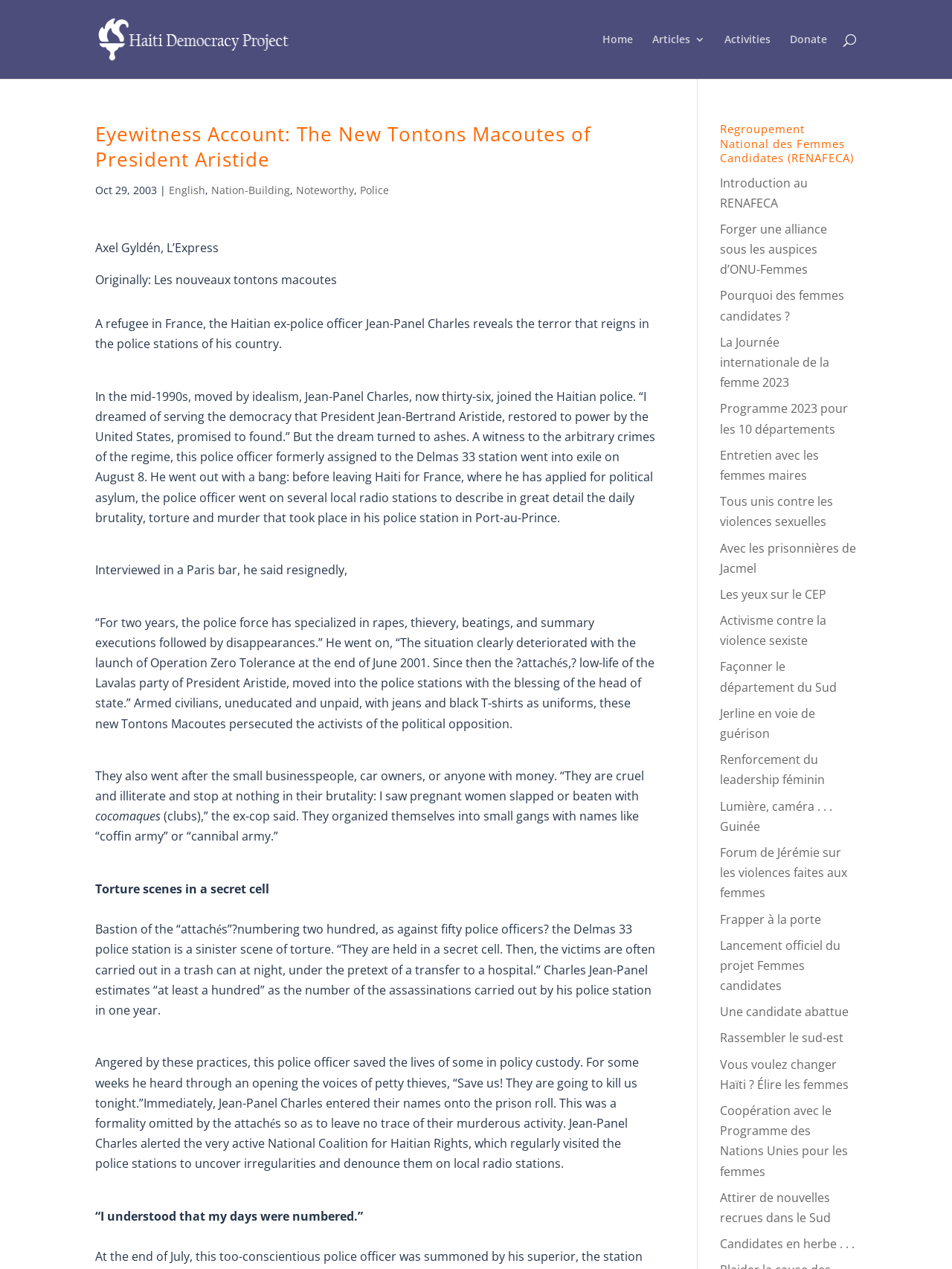What is the language of the article on the webpage?
Based on the screenshot, give a detailed explanation to answer the question.

The language of the article on the webpage is English, as indicated by the link 'English' at the top of the webpage, which suggests that the article is an English translation of an original article in another language.